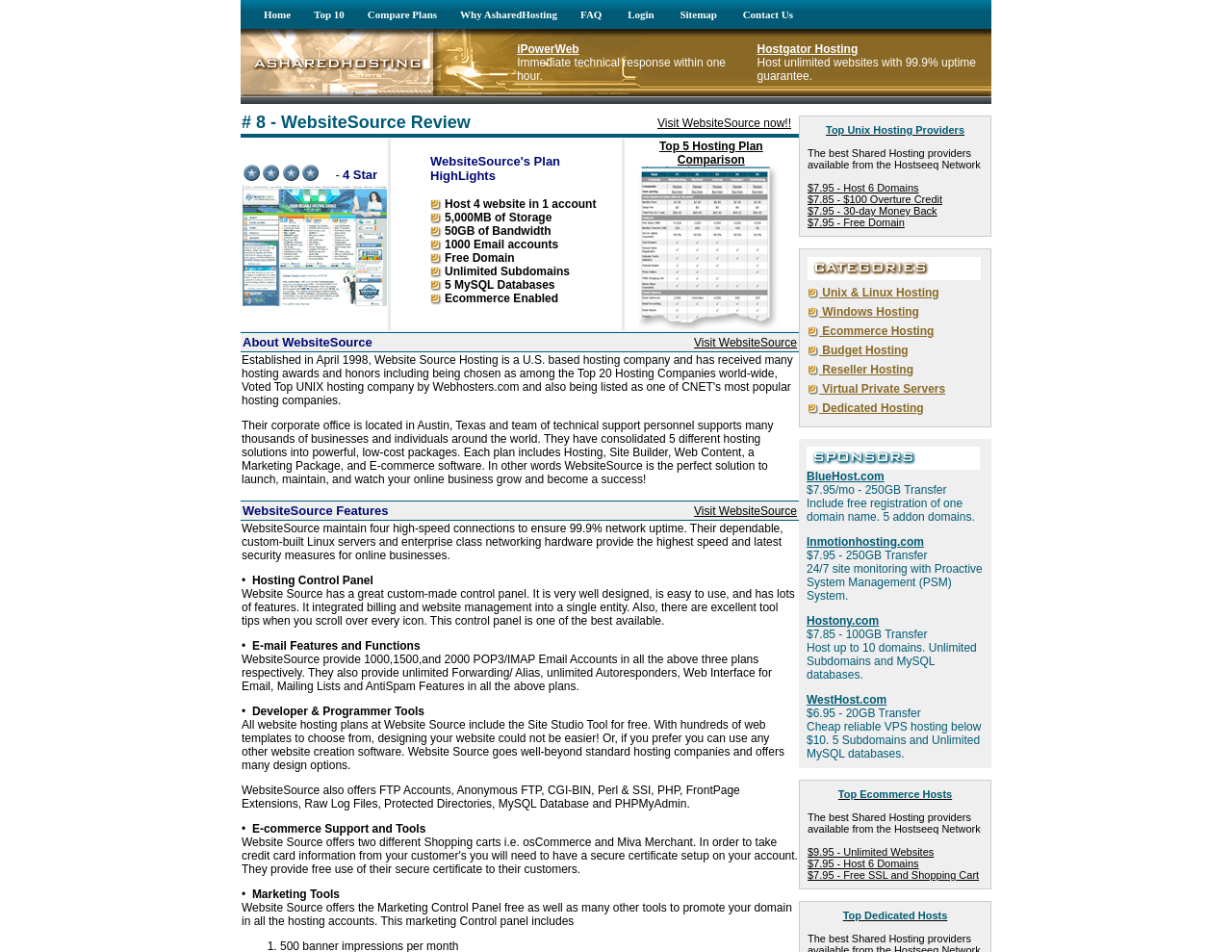How many websites can be hosted in one account?
Answer the question with just one word or phrase using the image.

4